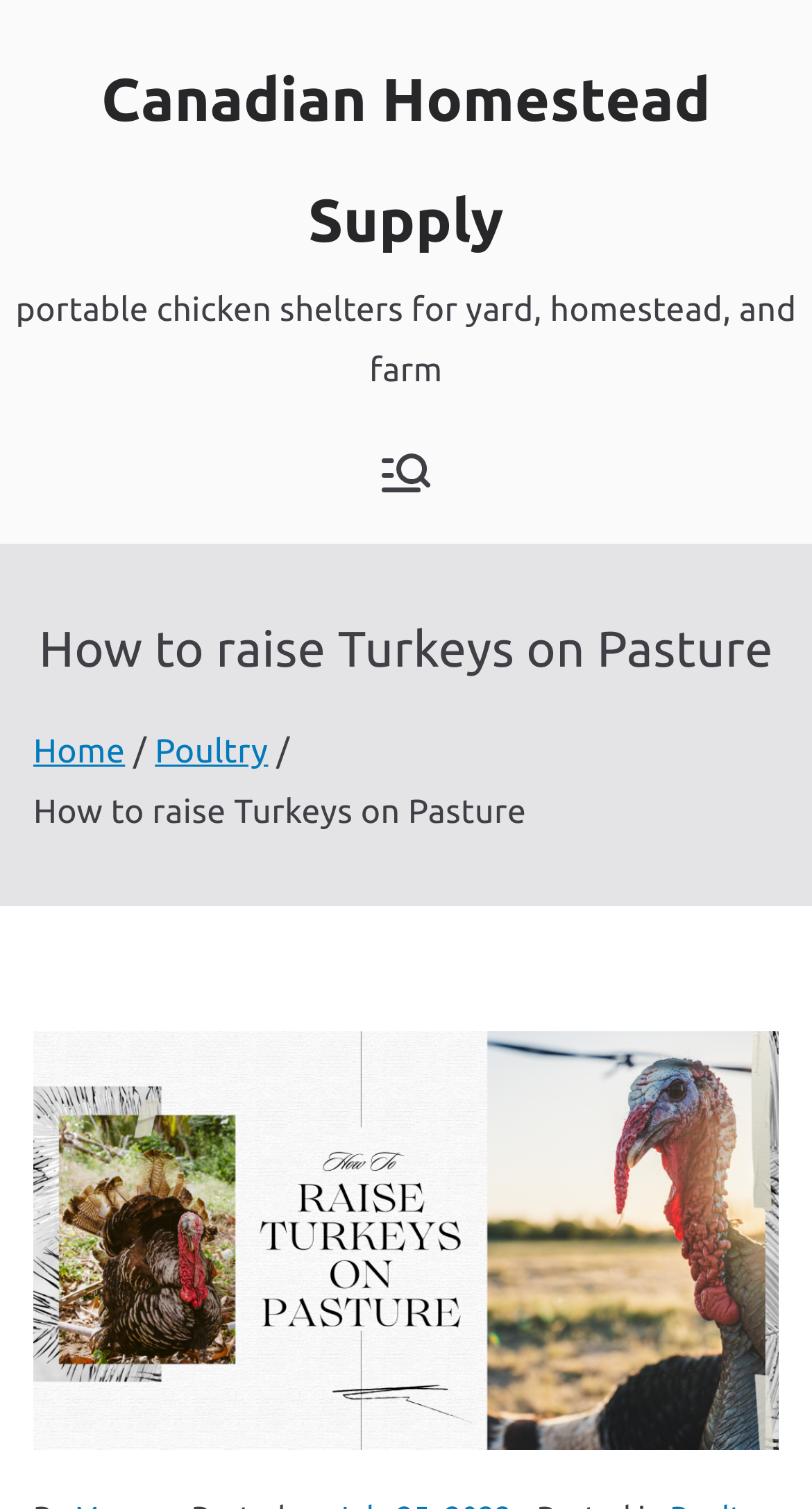What is the company name on the top left?
Identify the answer in the screenshot and reply with a single word or phrase.

Canadian Homestead Supply